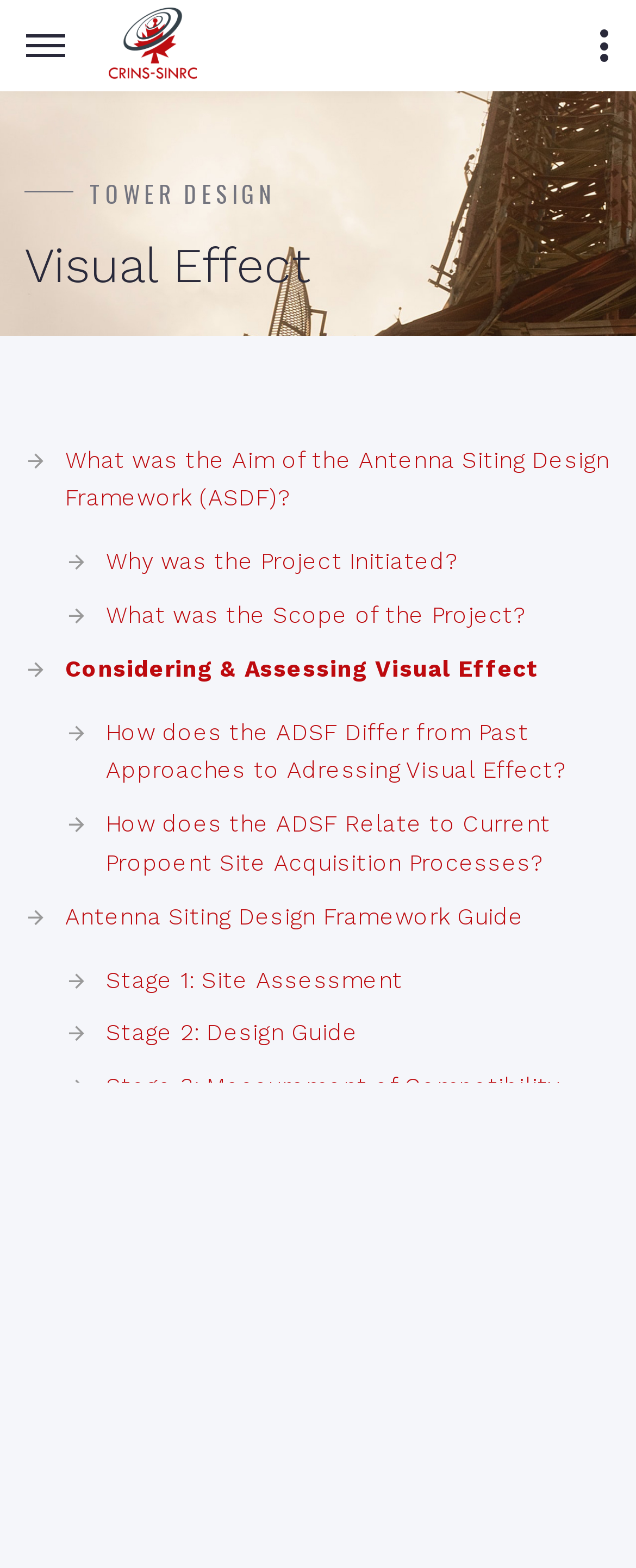Please identify the bounding box coordinates of the clickable region that I should interact with to perform the following instruction: "Contact via email". The coordinates should be expressed as four float numbers between 0 and 1, i.e., [left, top, right, bottom].

None